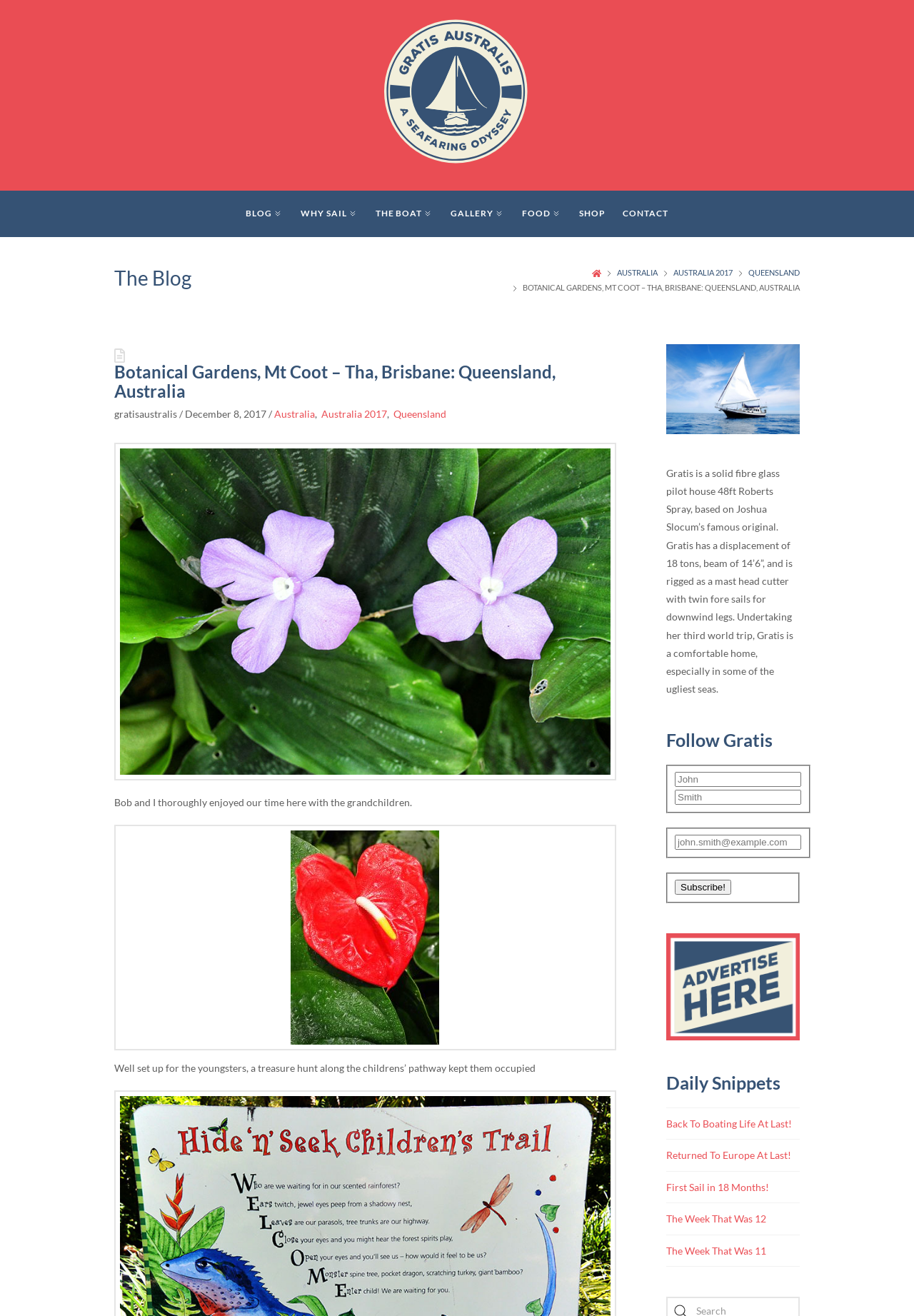Please reply to the following question with a single word or a short phrase:
What type of sail is Gratis rigged as?

Mast head cutter